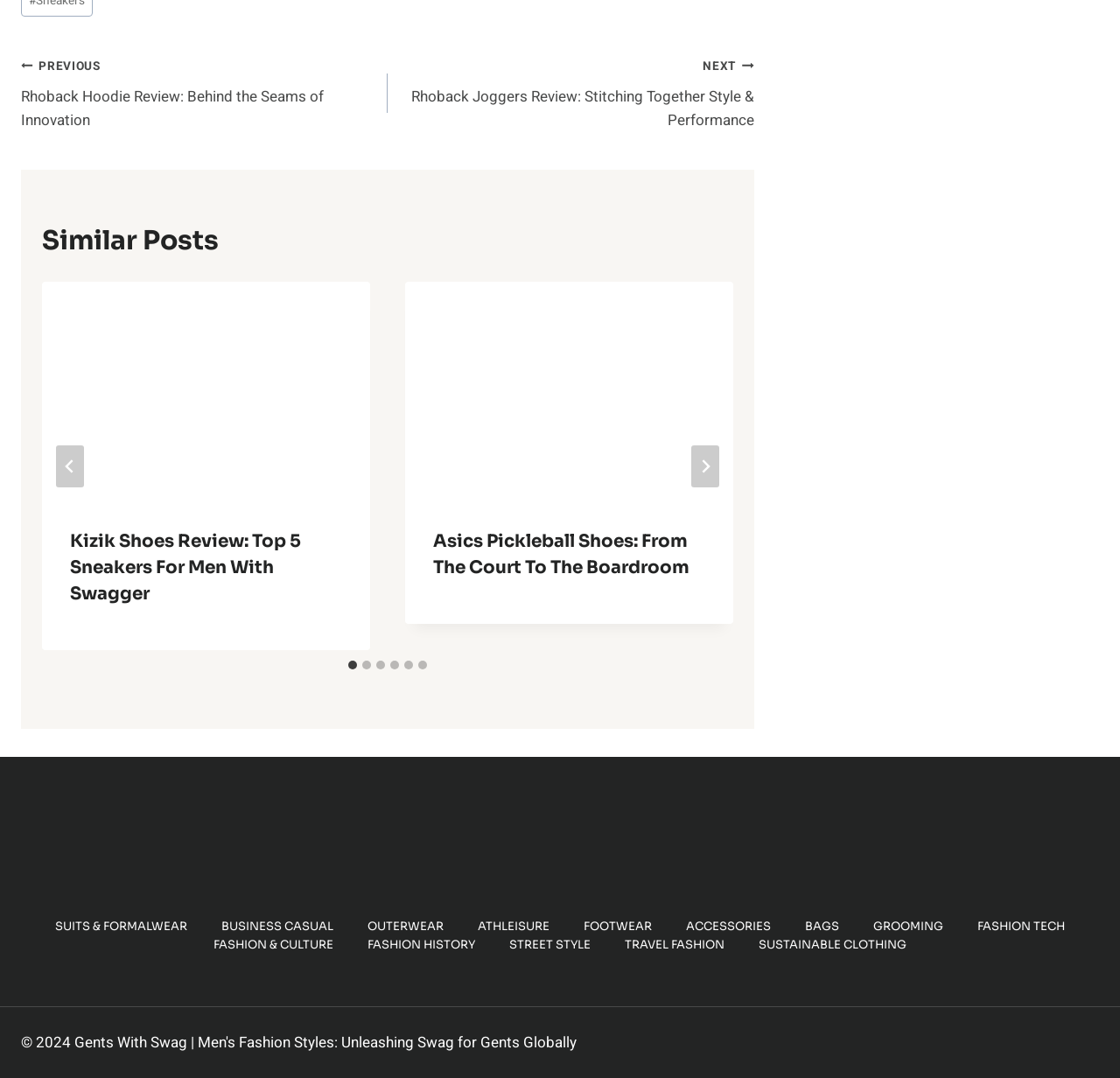Determine the bounding box coordinates for the area that needs to be clicked to fulfill this task: "Click on the 'Kizik Shoes Review: Top 5 Sneakers for Men With Swagger' article". The coordinates must be given as four float numbers between 0 and 1, i.e., [left, top, right, bottom].

[0.038, 0.262, 0.33, 0.464]